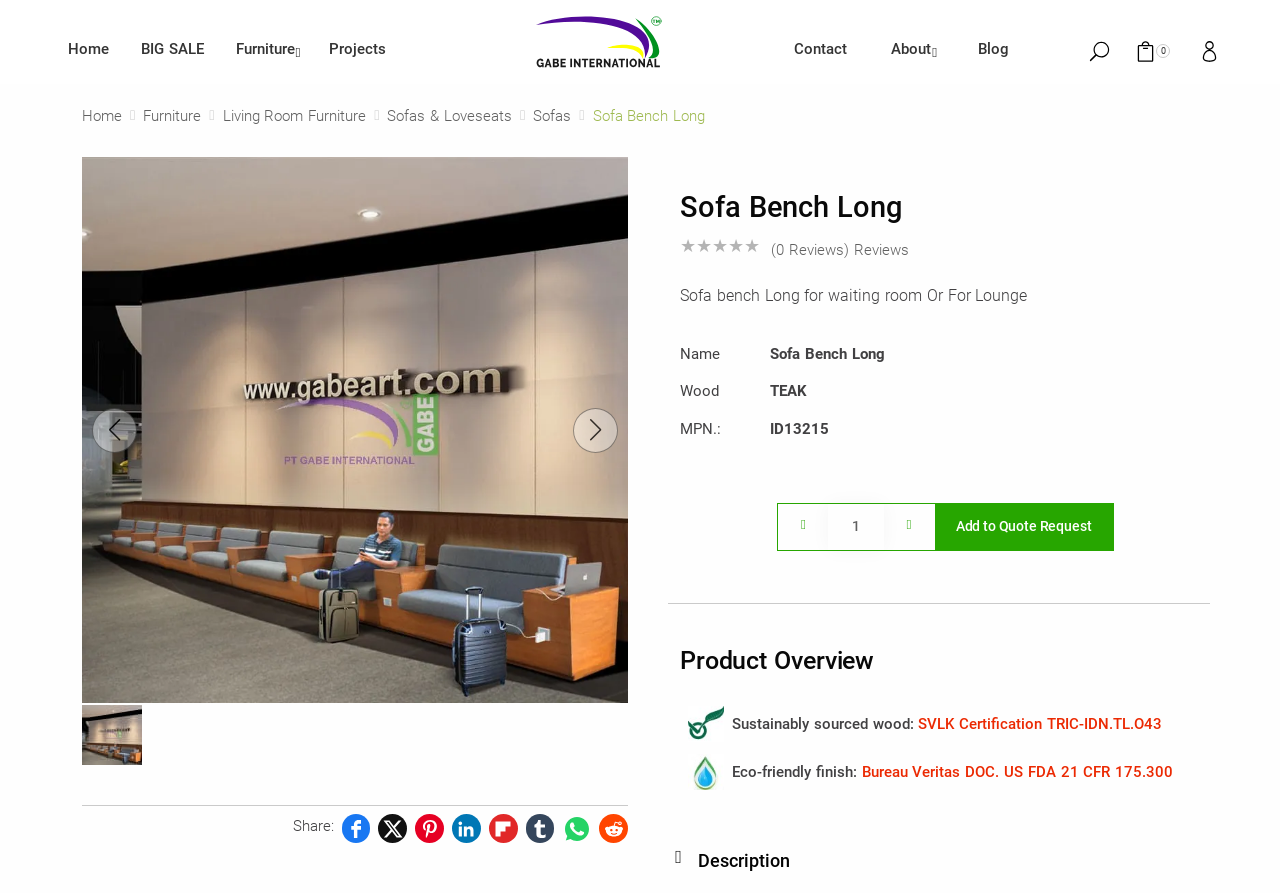Determine the bounding box coordinates of the clickable element to achieve the following action: 'Click on the 'BIG SALE' link'. Provide the coordinates as four float values between 0 and 1, formatted as [left, top, right, bottom].

[0.098, 0.025, 0.172, 0.086]